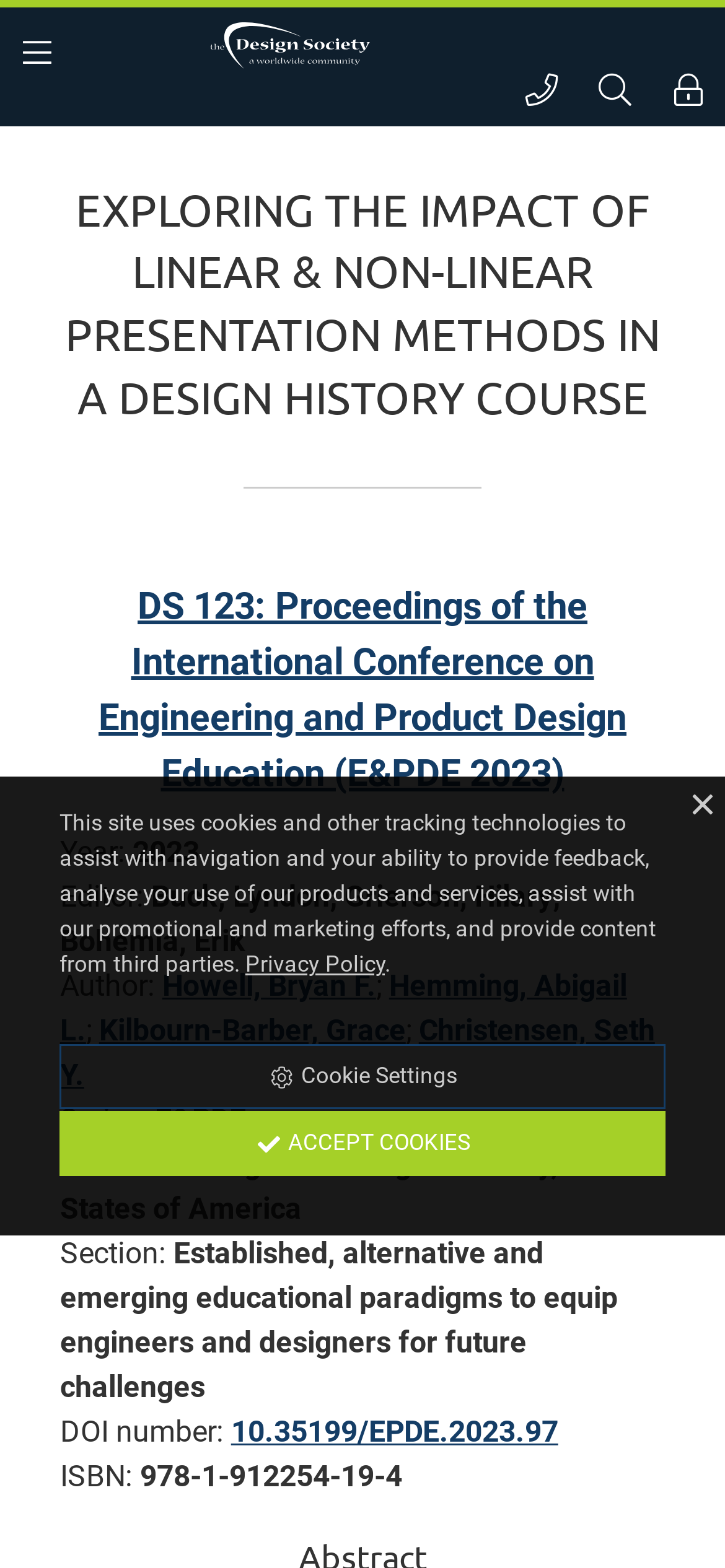Predict the bounding box coordinates of the area that should be clicked to accomplish the following instruction: "go to proceedings of the International Conference on Engineering and Product Design Education". The bounding box coordinates should consist of four float numbers between 0 and 1, i.e., [left, top, right, bottom].

[0.136, 0.372, 0.864, 0.507]